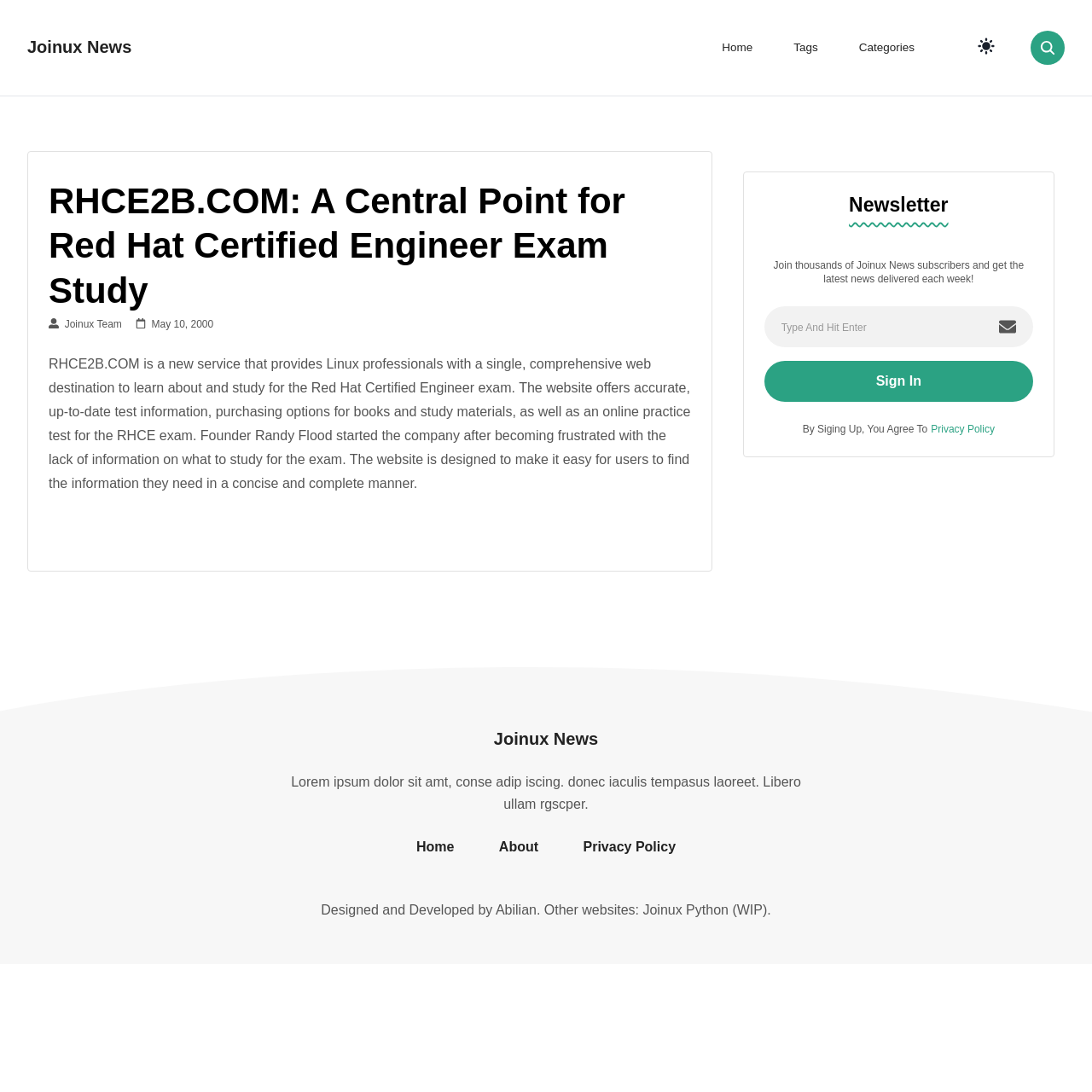What is the name of the website?
Look at the image and respond with a single word or a short phrase.

Joinux News